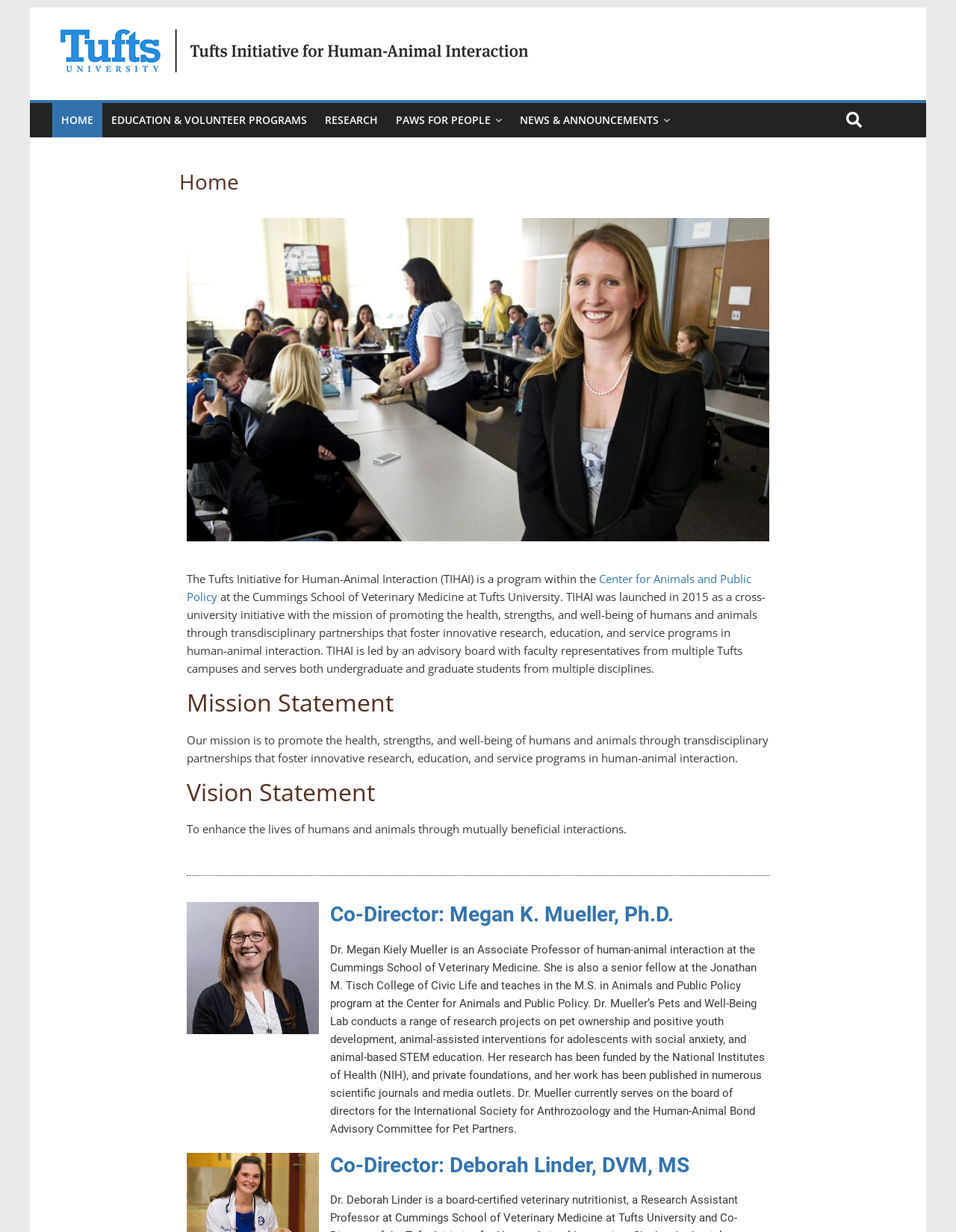Refer to the screenshot and give an in-depth answer to this question: What is the research focus of Dr. Mueller's lab?

The research focus of Dr. Mueller's lab is obtained from the StaticText element with the text 'Dr. Mueller’s Pets and Well-Being Lab conducts a range of research projects on pet ownership and positive youth development, animal-assisted interventions for adolescents with social anxiety, and animal-based STEM education.'.